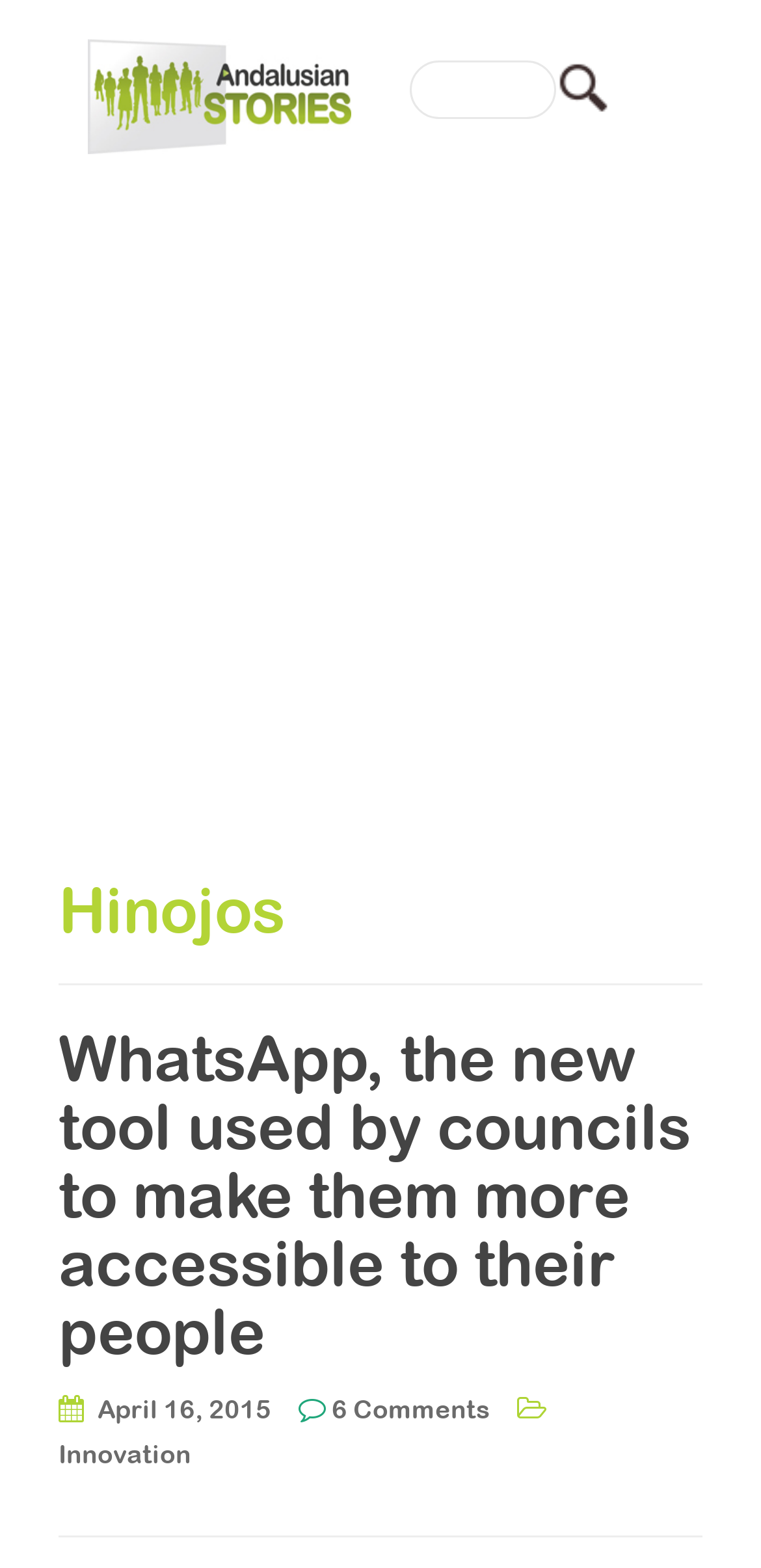What is the topic of the first news article?
Based on the image, answer the question in a detailed manner.

The topic of the first news article can be found in the heading element with the text 'WhatsApp, the new tool used by councils to make them more accessible to their people' which is located below the main heading.